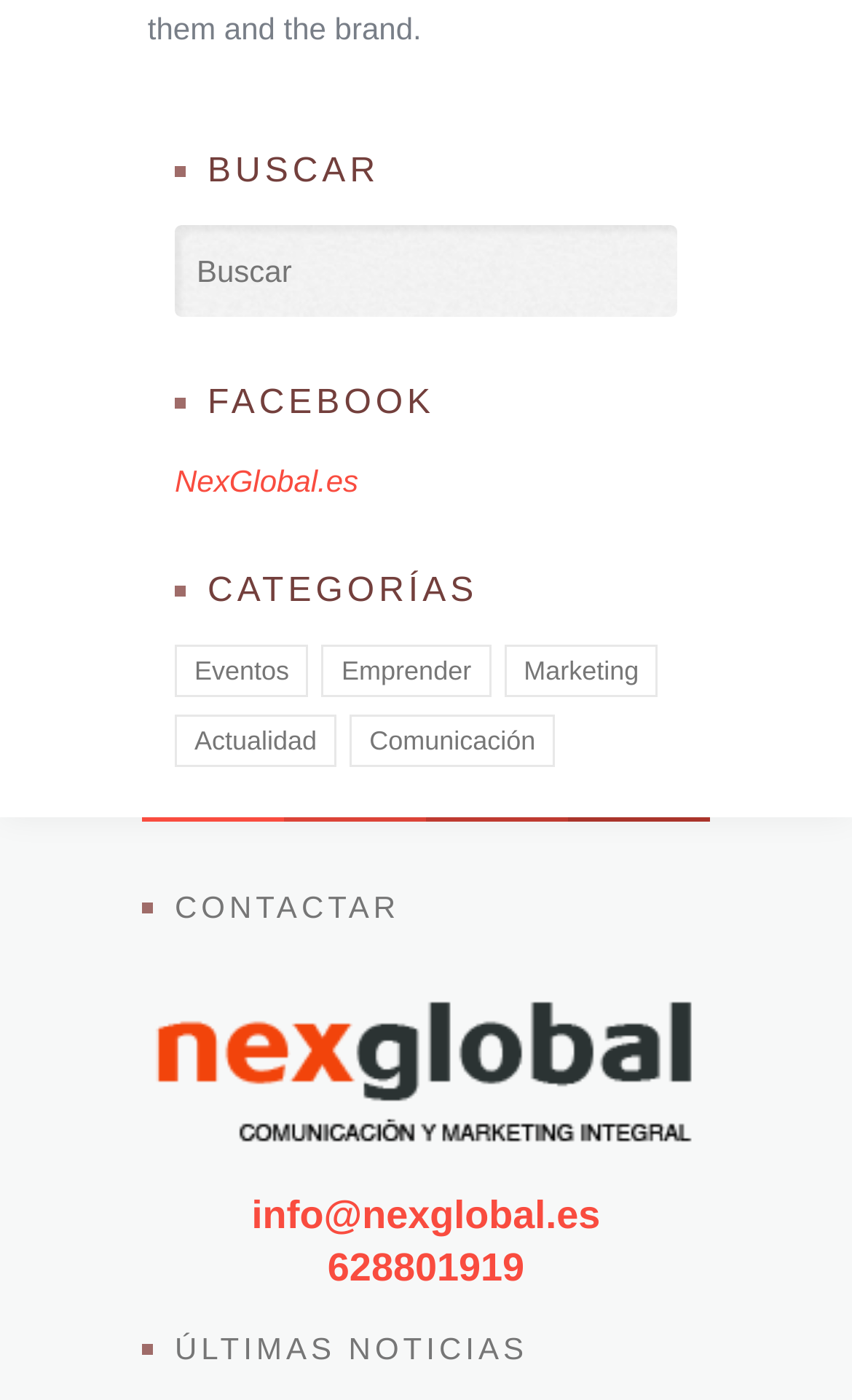What is the email address to contact?
Using the information presented in the image, please offer a detailed response to the question.

The contact information is listed under the heading 'CONTACTAR' with bounding box coordinates [0.167, 0.633, 0.833, 0.663]. The email address is a link with bounding box coordinates [0.295, 0.852, 0.705, 0.883] and the text 'info@nexglobal.es'.